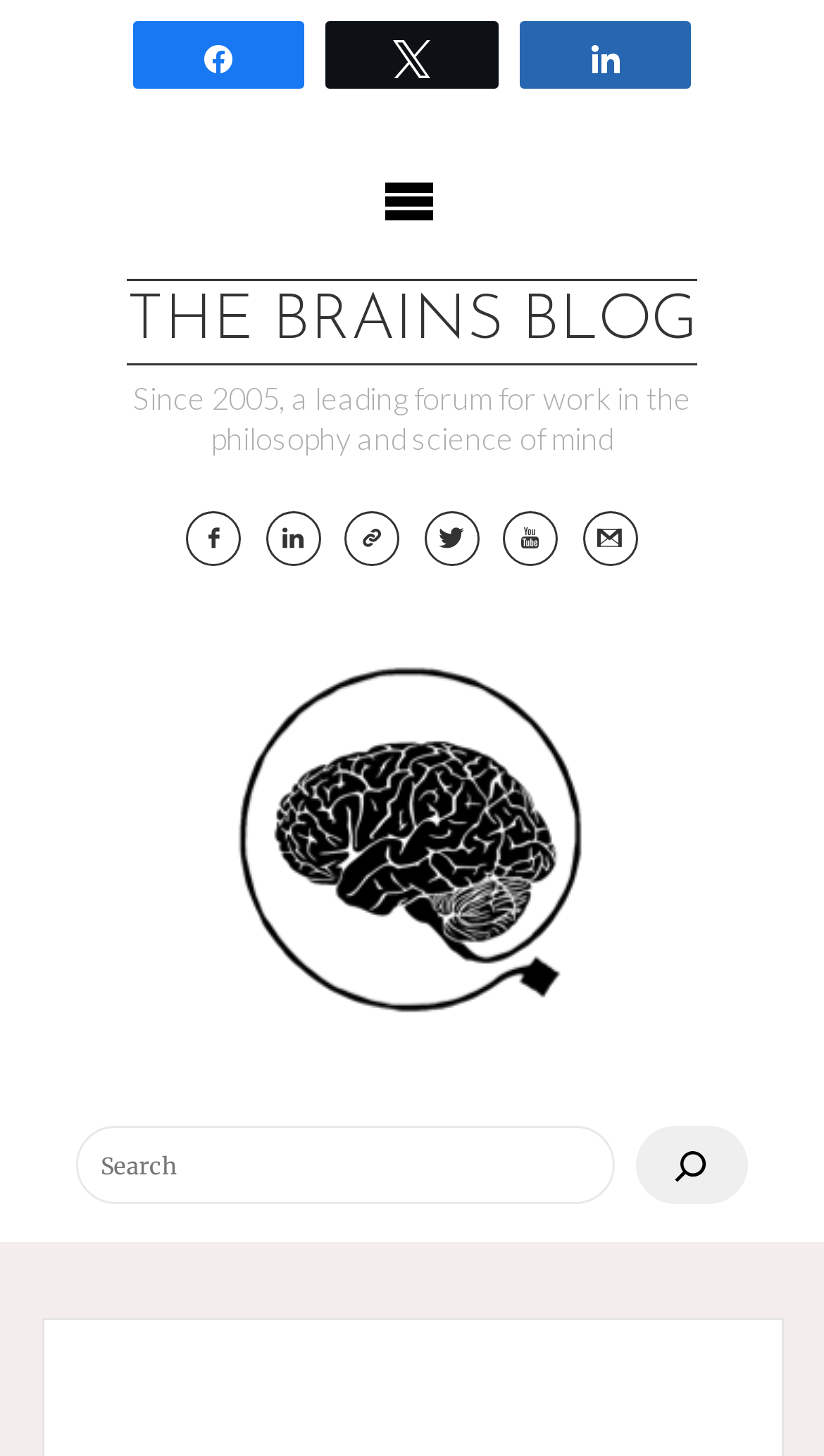Find the bounding box coordinates of the clickable element required to execute the following instruction: "Visit the homepage". Provide the coordinates as four float numbers between 0 and 1, i.e., [left, top, right, bottom].

[0.154, 0.192, 0.846, 0.251]